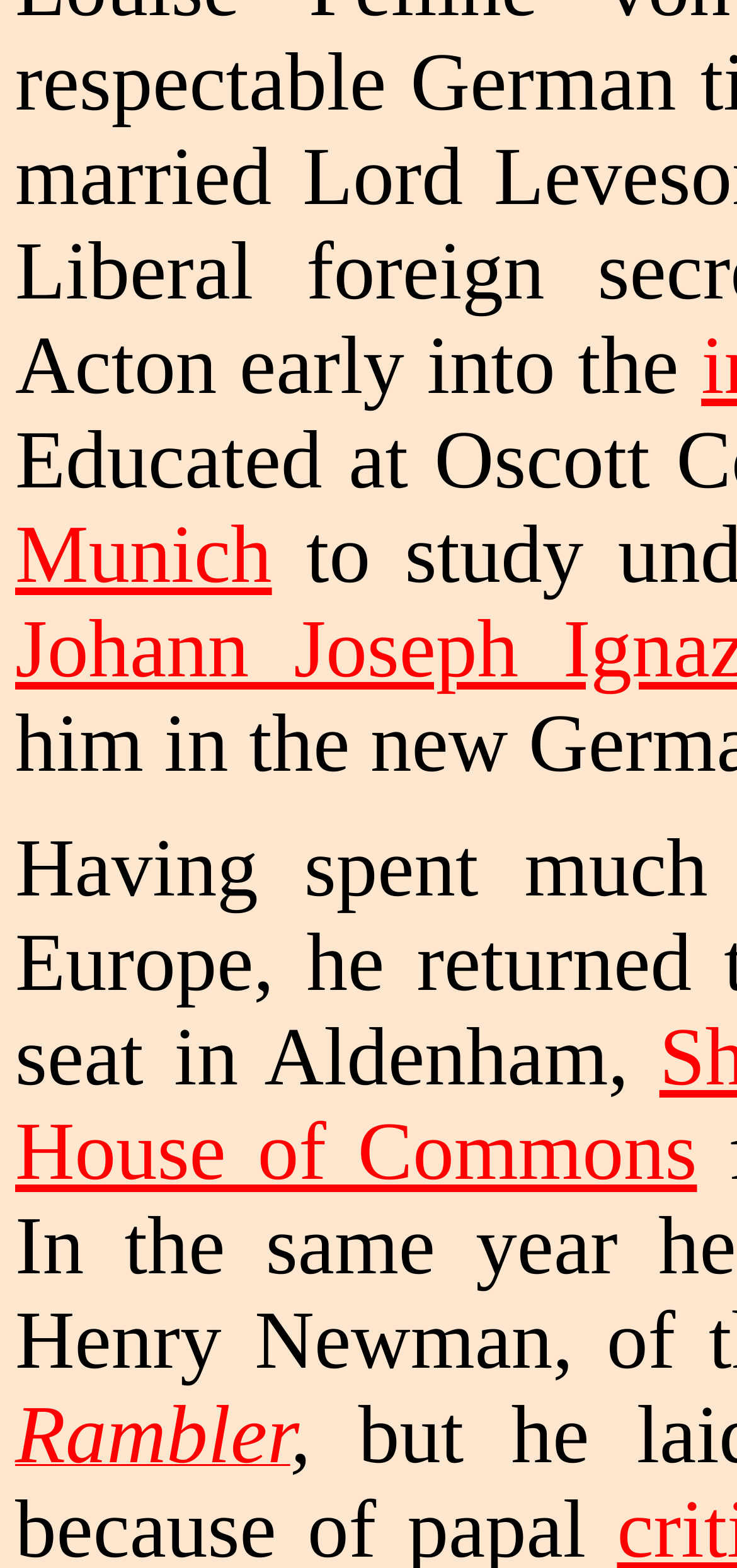Identify the bounding box coordinates for the UI element mentioned here: "Munich". Provide the coordinates as four float values between 0 and 1, i.e., [left, top, right, bottom].

[0.021, 0.325, 0.369, 0.383]